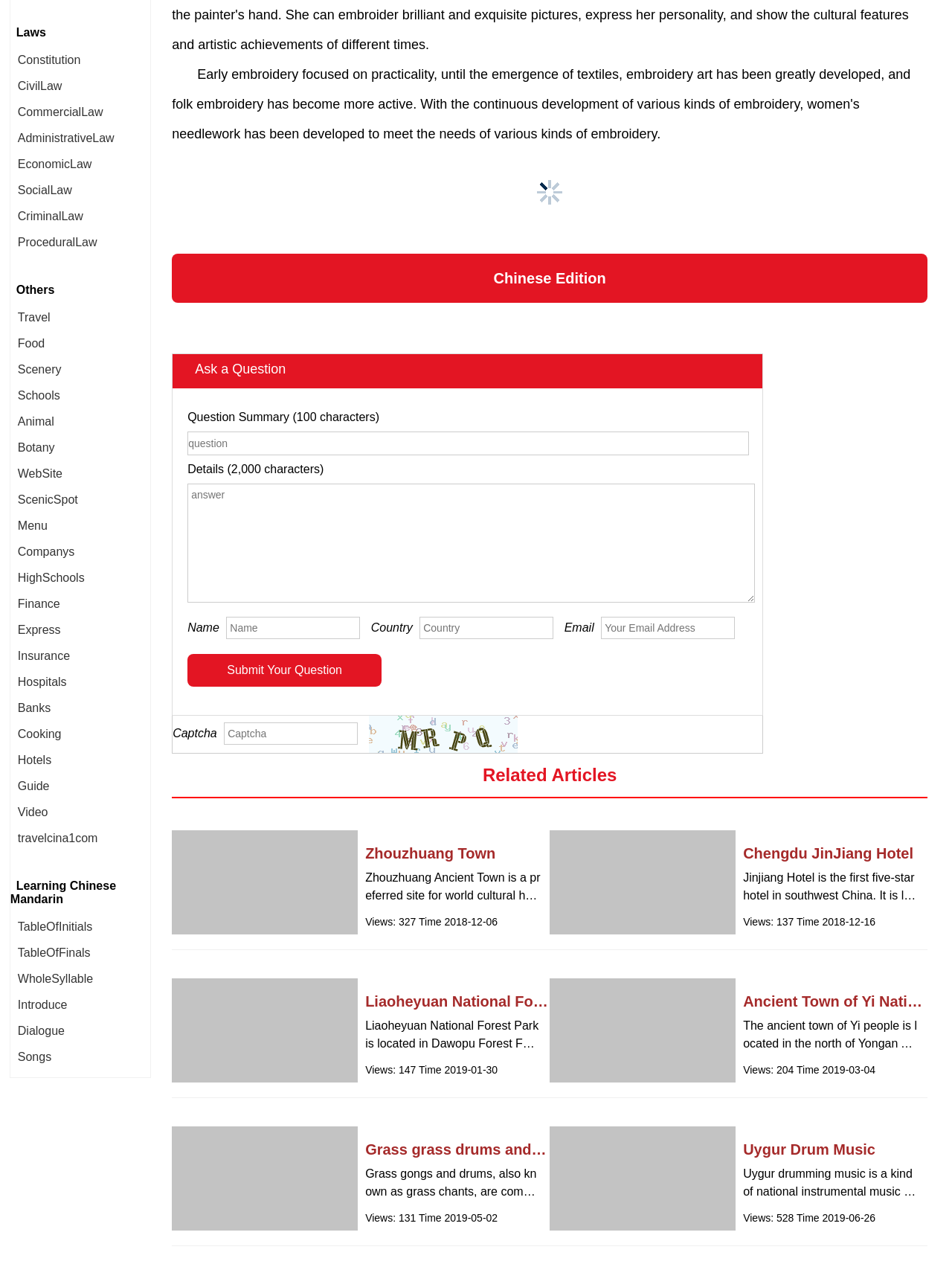Show the bounding box coordinates for the element that needs to be clicked to execute the following instruction: "View related article about Zhouzhuang Town". Provide the coordinates in the form of four float numbers between 0 and 1, i.e., [left, top, right, bottom].

[0.181, 0.729, 0.376, 0.739]